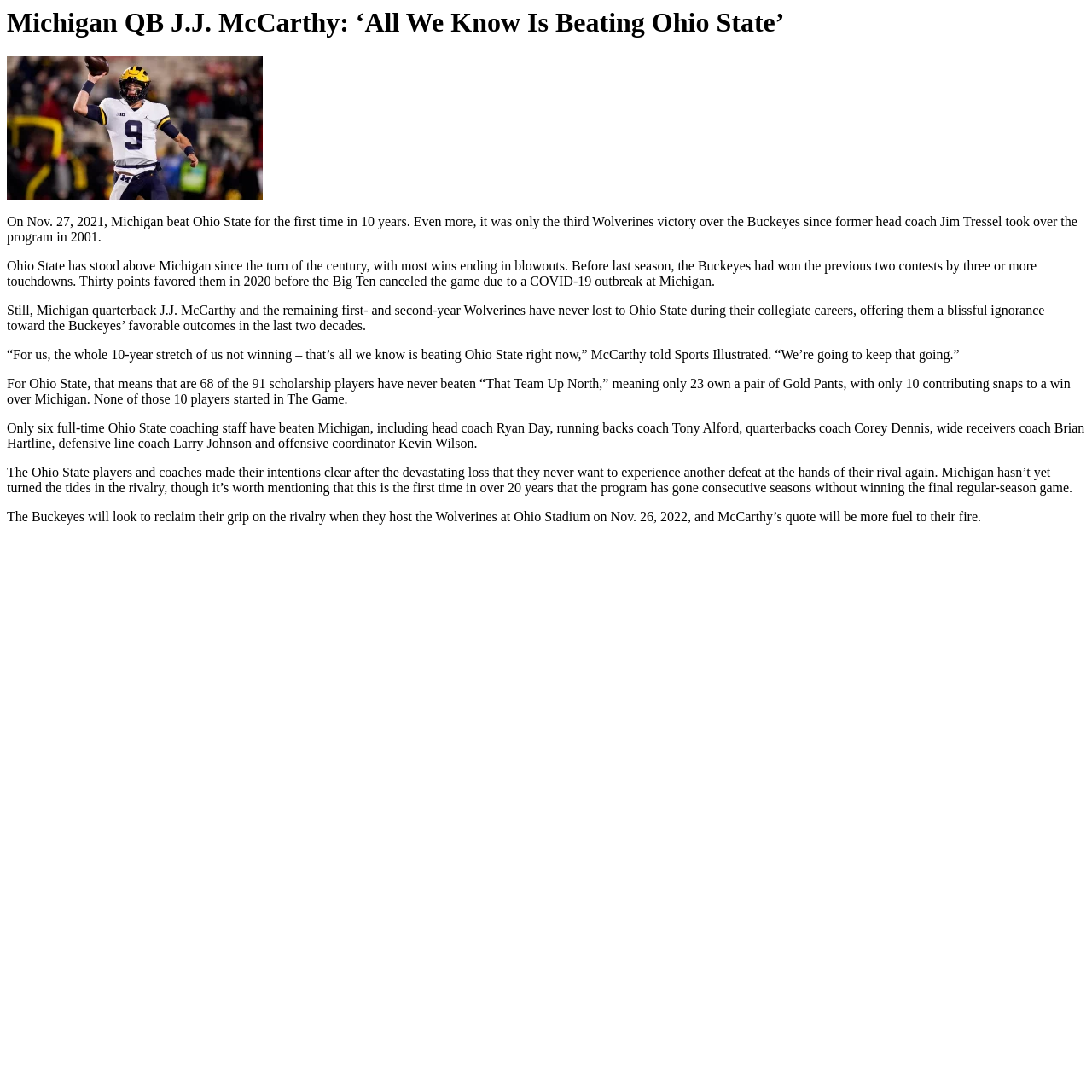Give a comprehensive overview of the webpage, including key elements.

The webpage is an article about Michigan quarterback J.J. McCarthy and the rivalry between Michigan and Ohio State in college football. At the top of the page, there is a heading that displays the title of the article. Below the heading, there are seven paragraphs of text that provide context and quotes about the rivalry between the two teams. 

The first paragraph is located near the top of the page and describes Michigan's recent win over Ohio State in 2021. The second paragraph is positioned below the first one and discusses Ohio State's dominance over Michigan in the past. The third paragraph is located below the second one and talks about Michigan quarterback J.J. McCarthy and the team's mindset towards the rivalry. 

The fourth paragraph is positioned below the third one and contains a quote from McCarthy about beating Ohio State. The fifth paragraph is located below the fourth one and discusses the number of Ohio State players who have never beaten Michigan. The sixth paragraph is positioned below the fifth one and lists the Ohio State coaching staff who have beaten Michigan. 

The seventh and final paragraph is located at the bottom of the page and discusses the upcoming game between the two teams in 2022. Throughout the page, the text is arranged in a vertical column, with each paragraph positioned below the previous one.